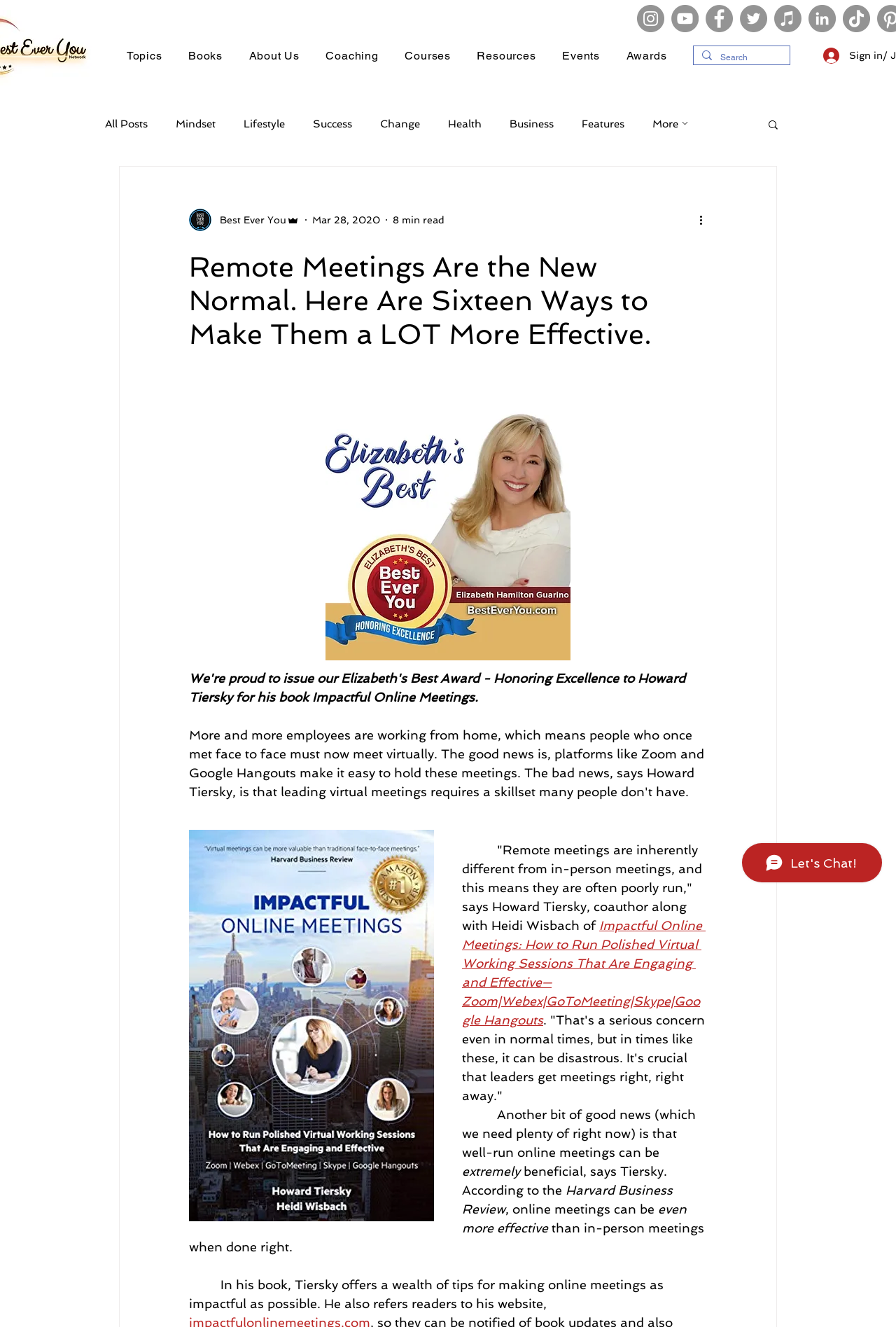Please specify the coordinates of the bounding box for the element that should be clicked to carry out this instruction: "Search on the website". The coordinates must be four float numbers between 0 and 1, formatted as [left, top, right, bottom].

[0.804, 0.035, 0.848, 0.052]